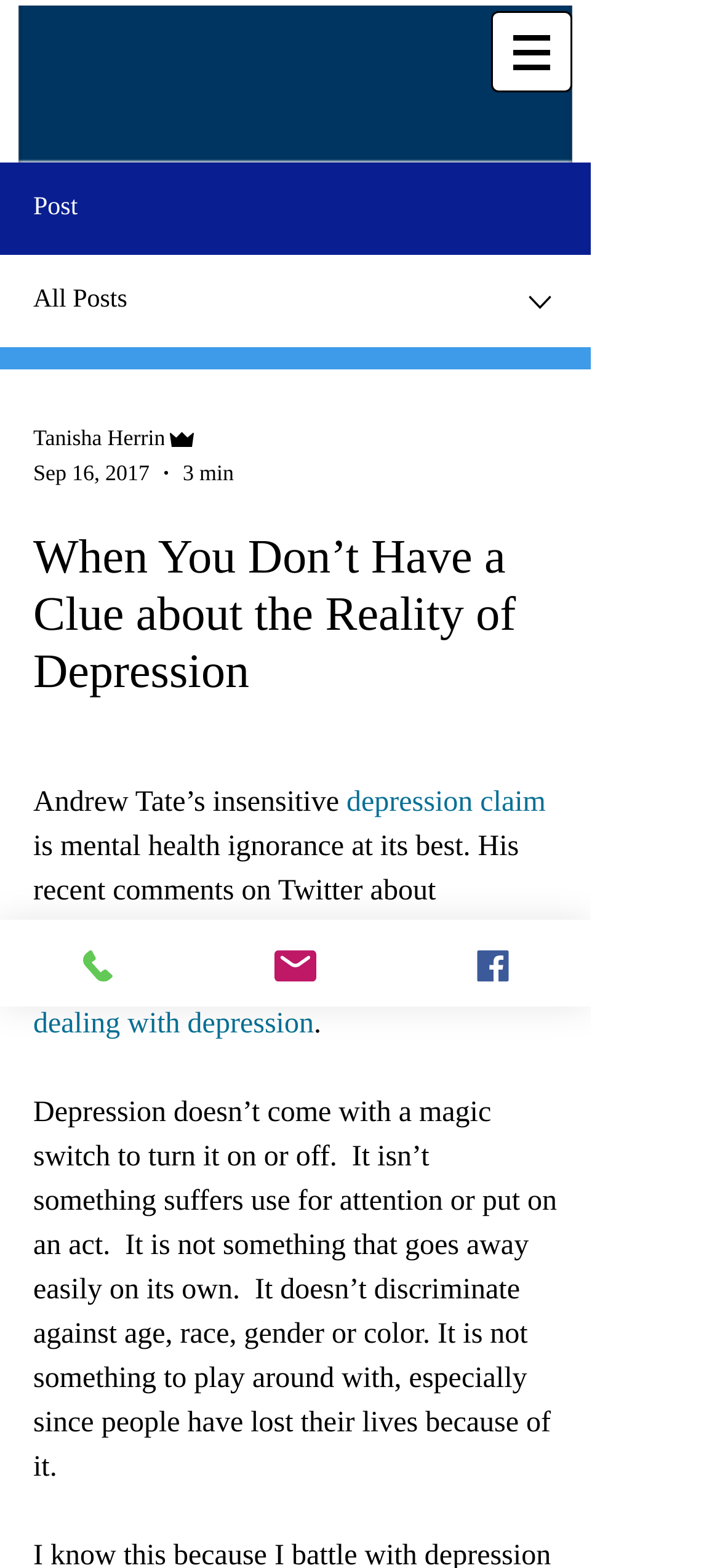Extract the main heading text from the webpage.

When You Don’t Have a Clue about the Reality of Depression